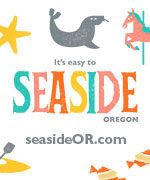Respond to the question with just a single word or phrase: 
What is the purpose of the website 'seasideOR.com'?

To explore Seaside, Oregon